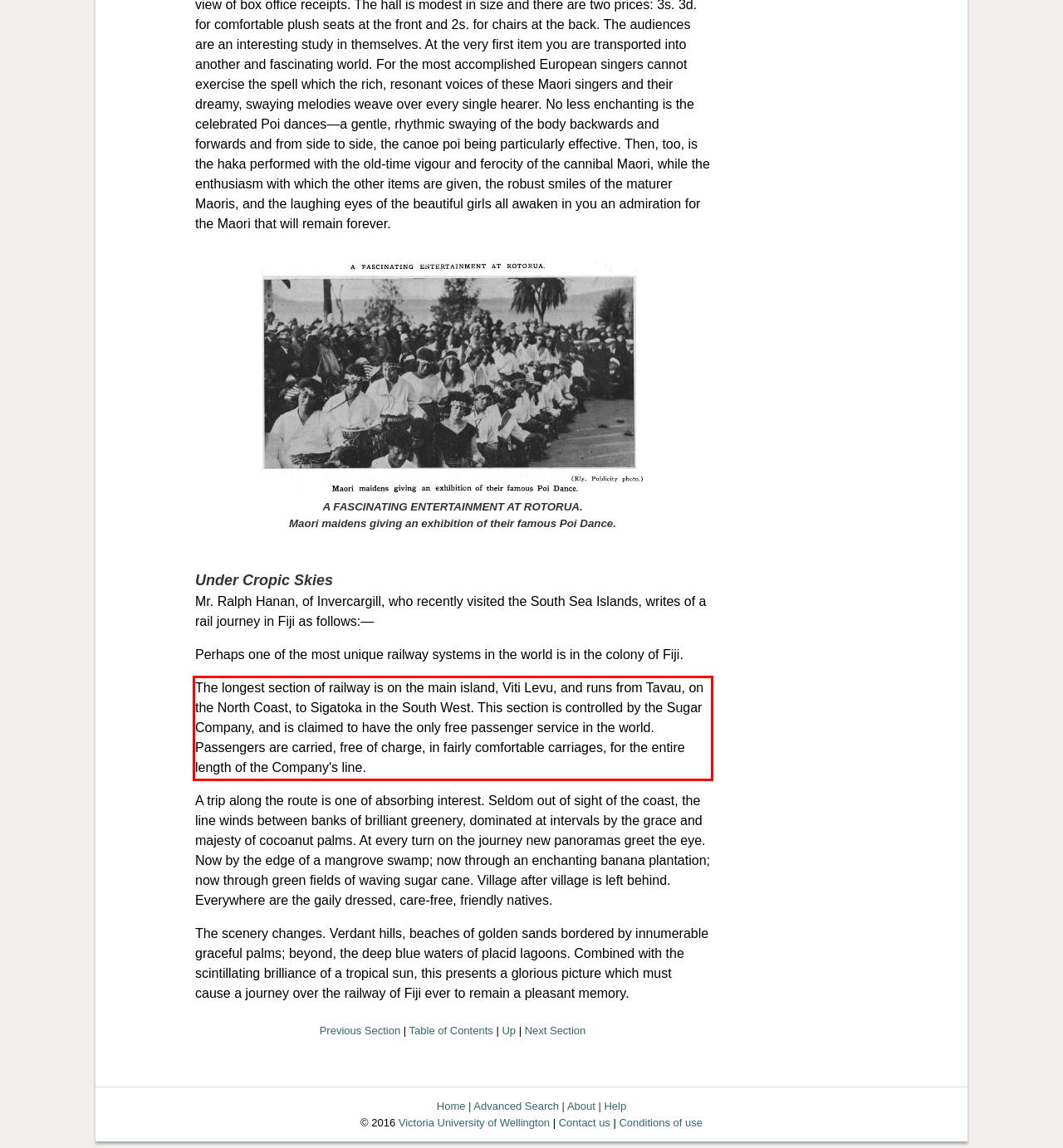The screenshot provided shows a webpage with a red bounding box. Apply OCR to the text within this red bounding box and provide the extracted content.

The longest section of railway is on the main island, Viti Levu, and runs from Tavau, on the North Coast, to Sigatoka in the South West. This section is controlled by the Sugar Company, and is claimed to have the only free passenger service in the world. Passengers are carried, free of charge, in fairly comfortable carriages, for the entire length of the Company's line.